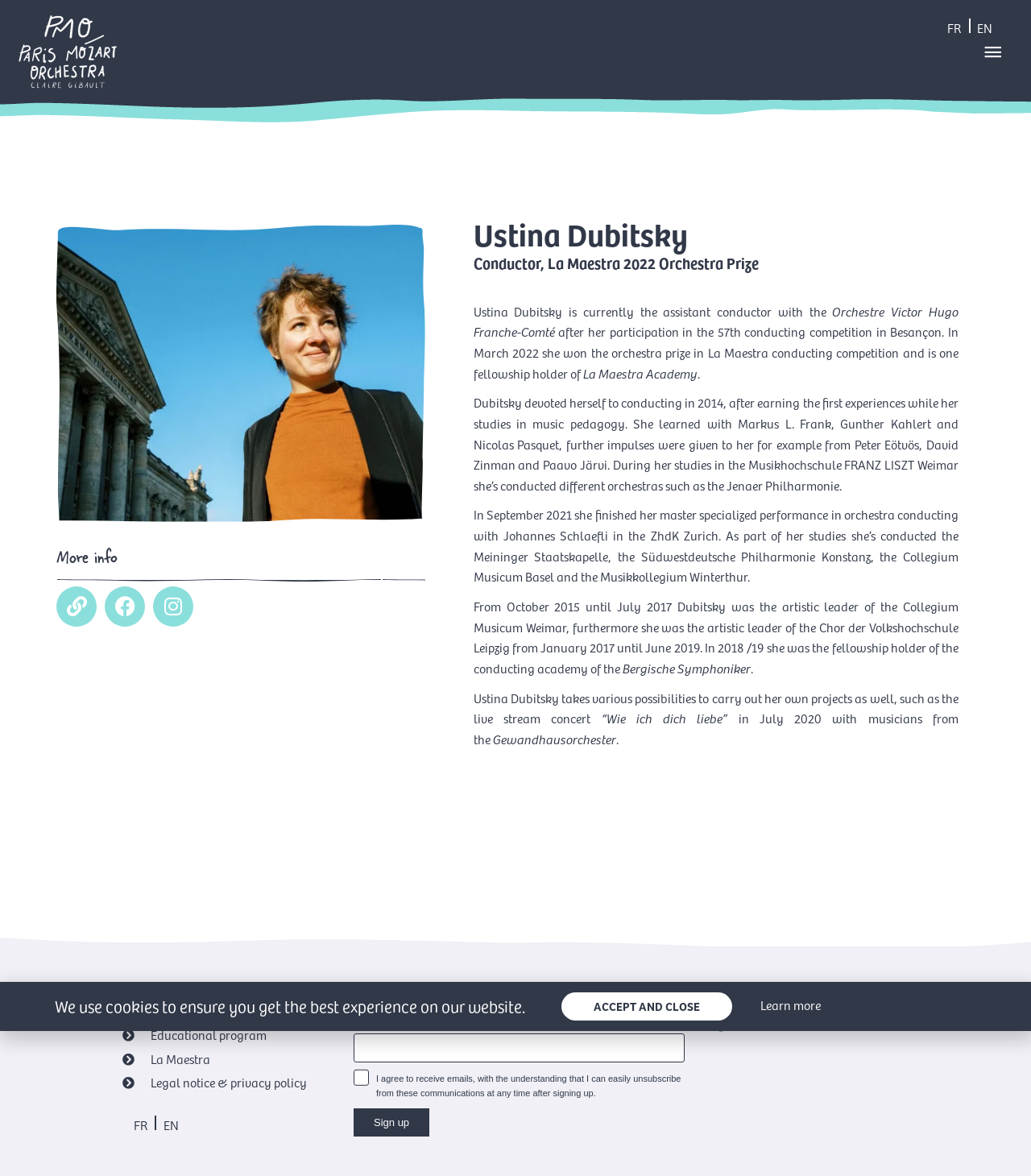Provide the bounding box coordinates of the section that needs to be clicked to accomplish the following instruction: "Read more about Ustina Dubitsky's biography."

[0.459, 0.256, 0.807, 0.272]